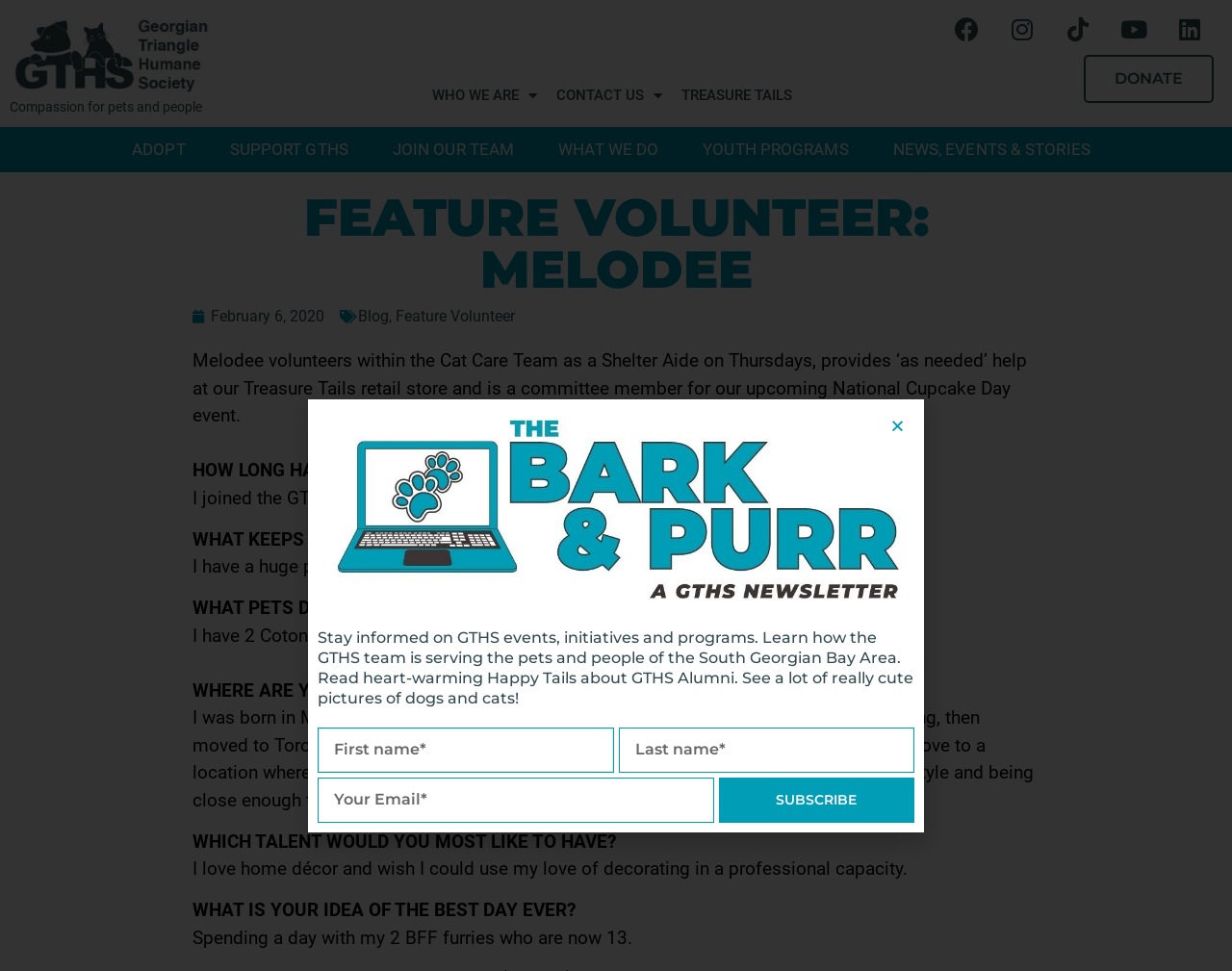Please specify the bounding box coordinates in the format (top-left x, top-left y, bottom-right x, bottom-right y), with all values as floating point numbers between 0 and 1. Identify the bounding box of the UI element described by: Youth Programs

[0.556, 0.134, 0.711, 0.175]